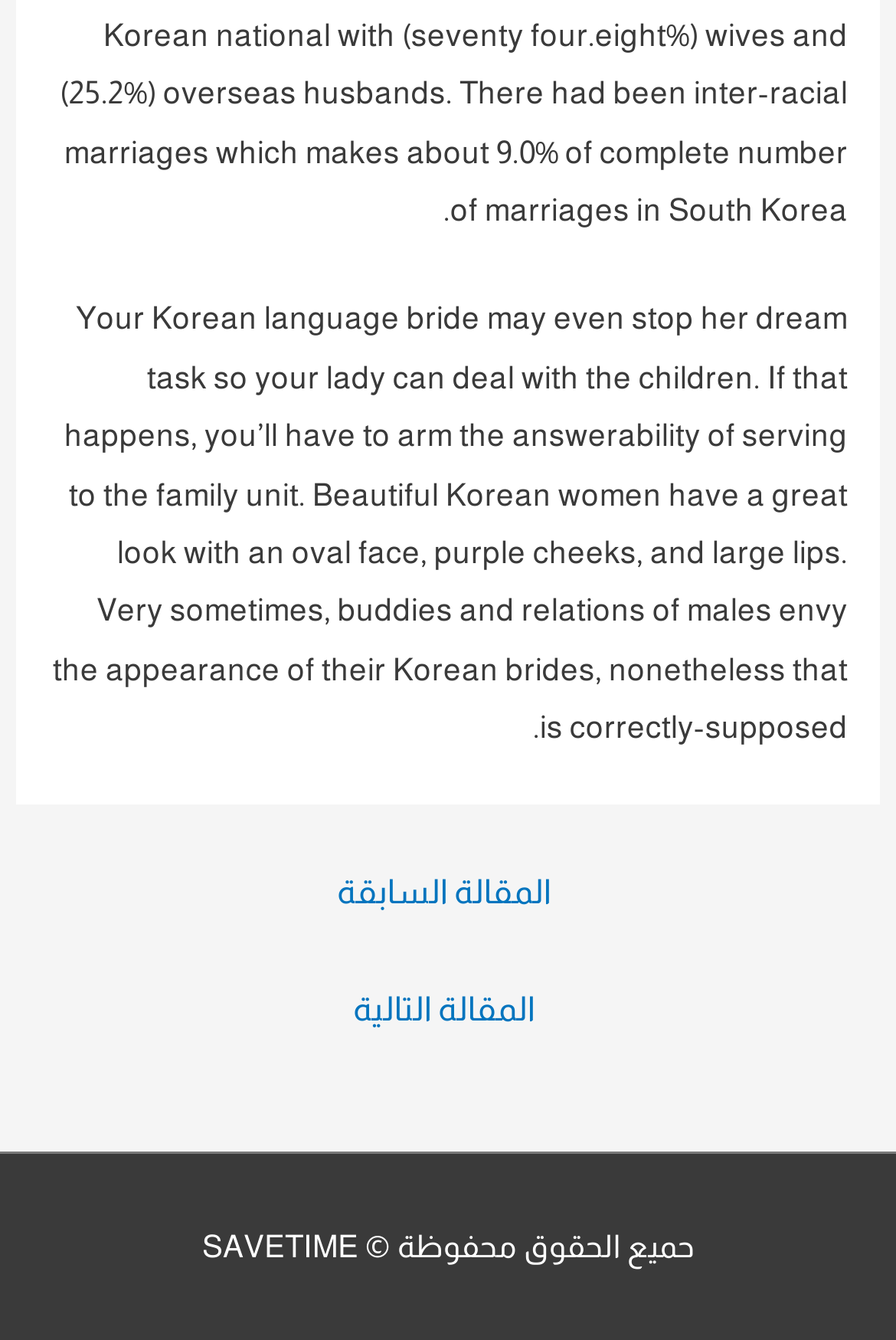How many links are in the navigation menu?
Answer the question based on the image using a single word or a brief phrase.

2